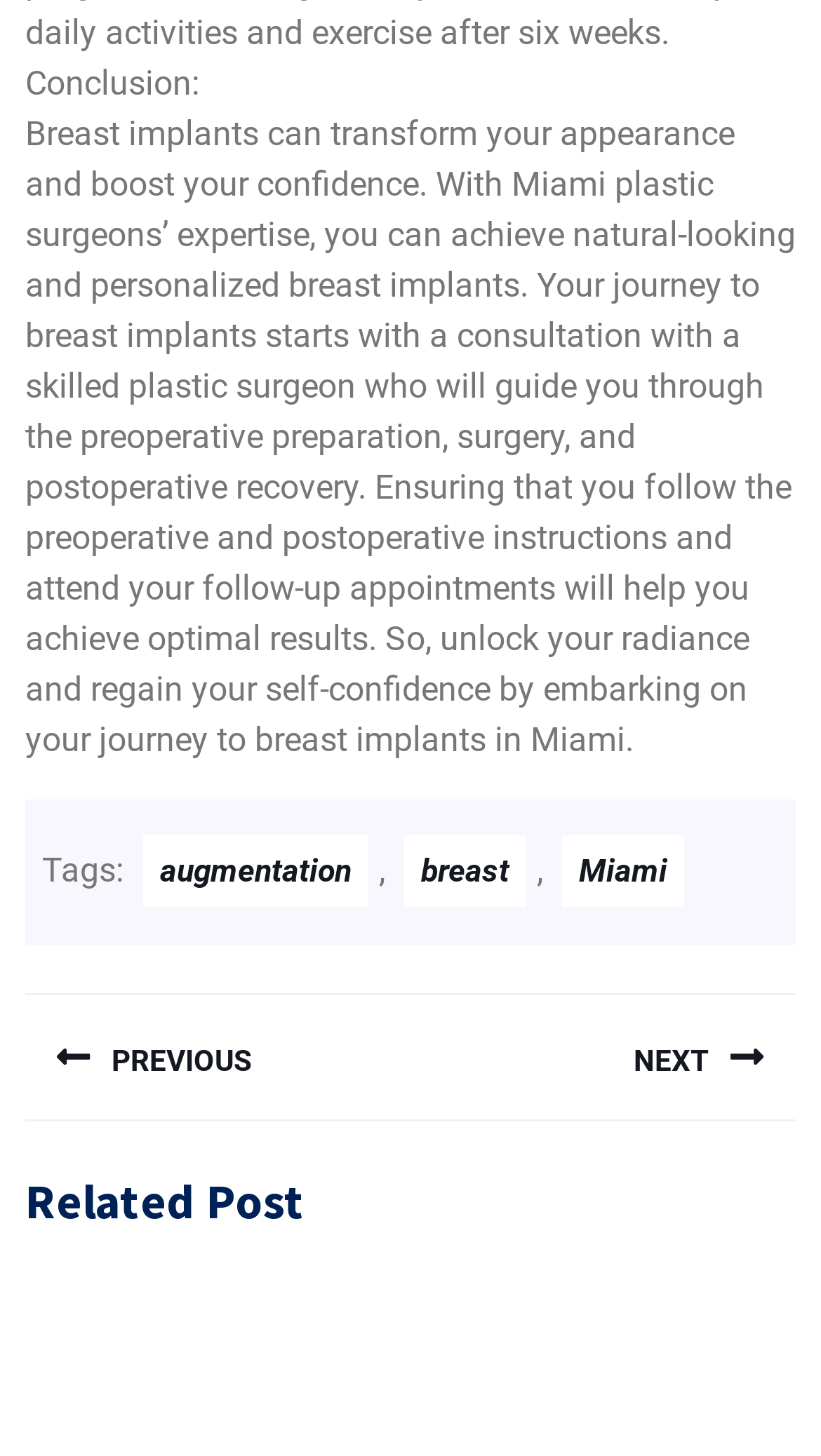What is the next step after deciding to get breast implants?
Look at the screenshot and respond with one word or a short phrase.

Consultation